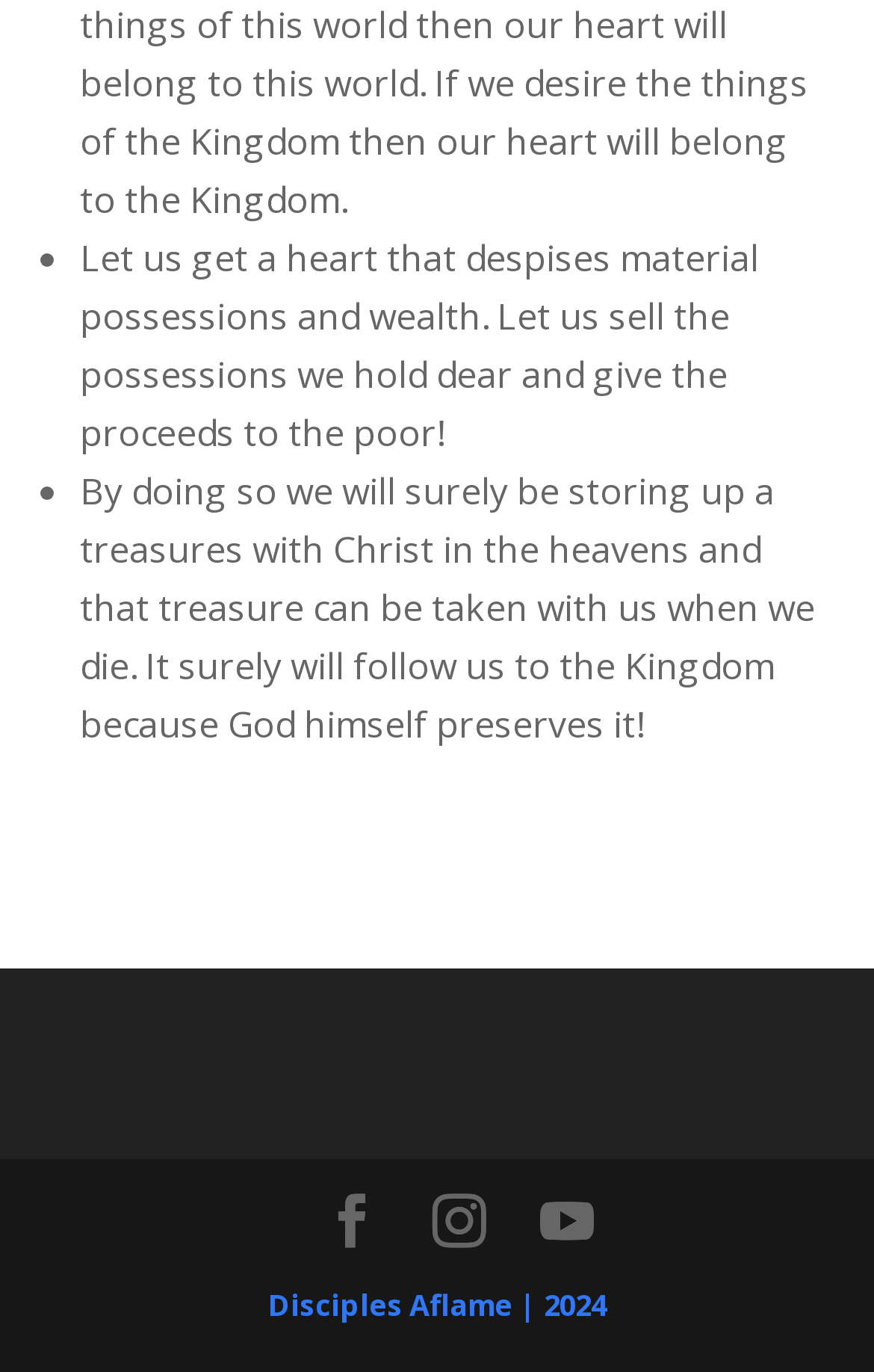Use a single word or phrase to respond to the question:
What is the year mentioned in the text?

2024